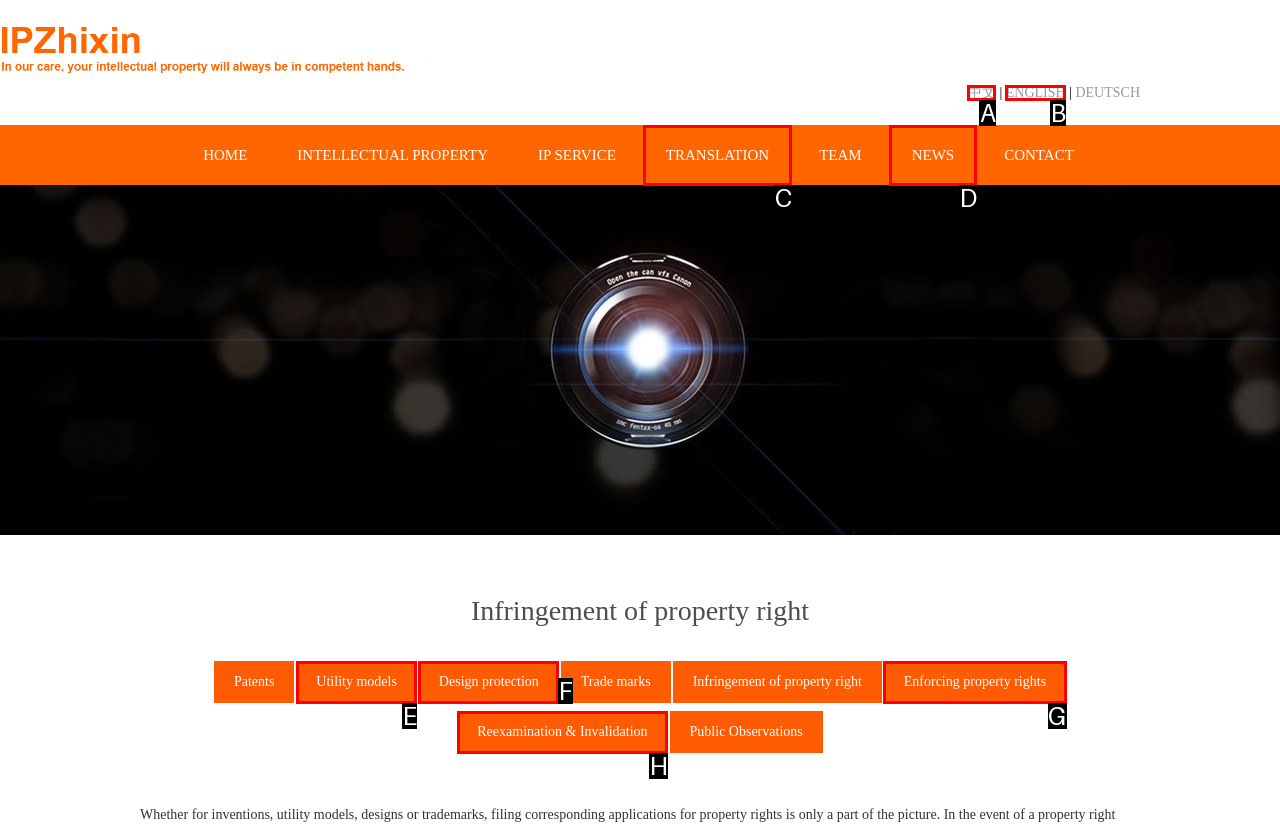From the provided options, pick the HTML element that matches the description: Enforcing property rights. Respond with the letter corresponding to your choice.

G